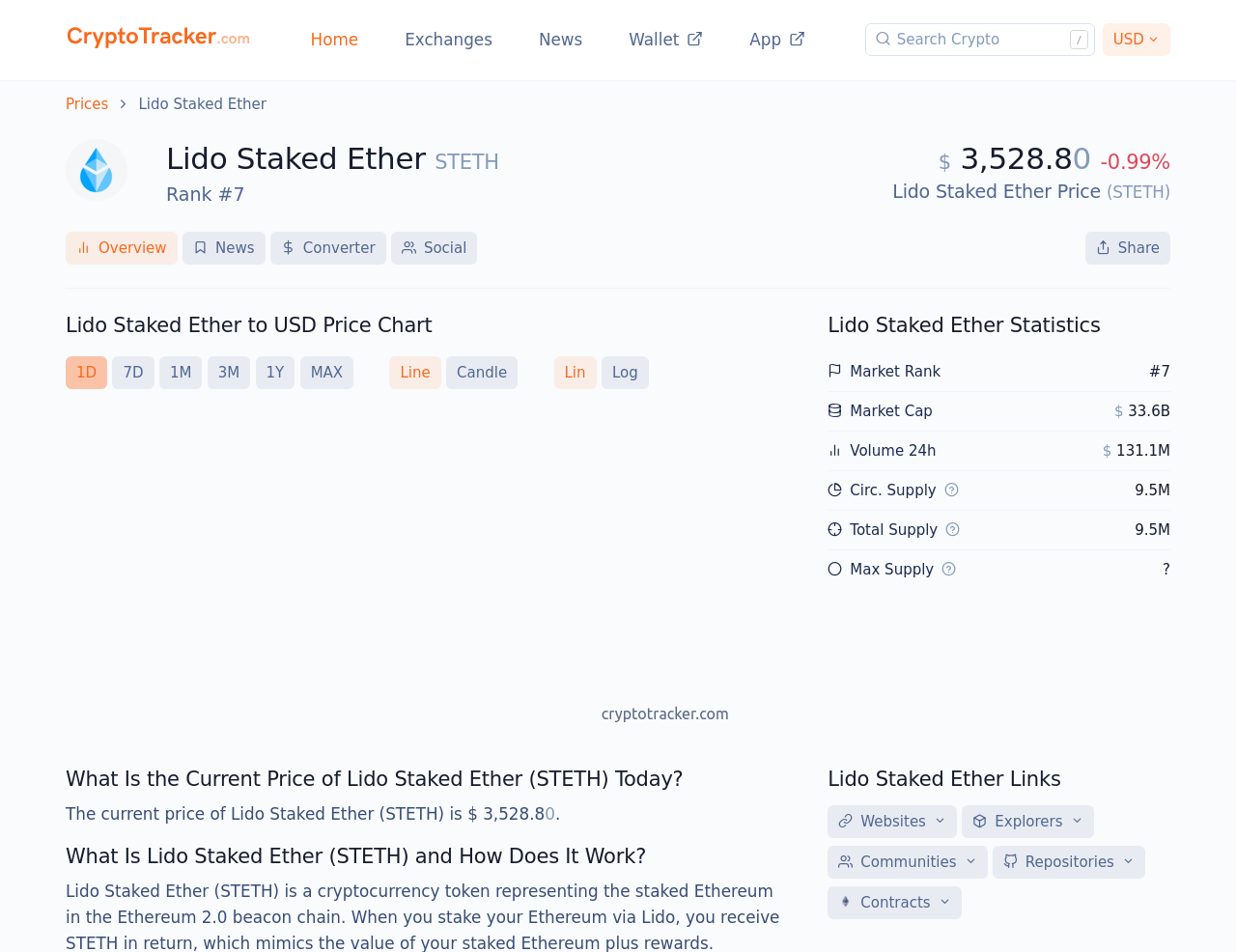Please identify the bounding box coordinates of the element I should click to complete this instruction: 'View Lido Staked Ether price chart'. The coordinates should be given as four float numbers between 0 and 1, like this: [left, top, right, bottom].

[0.053, 0.328, 0.639, 0.358]